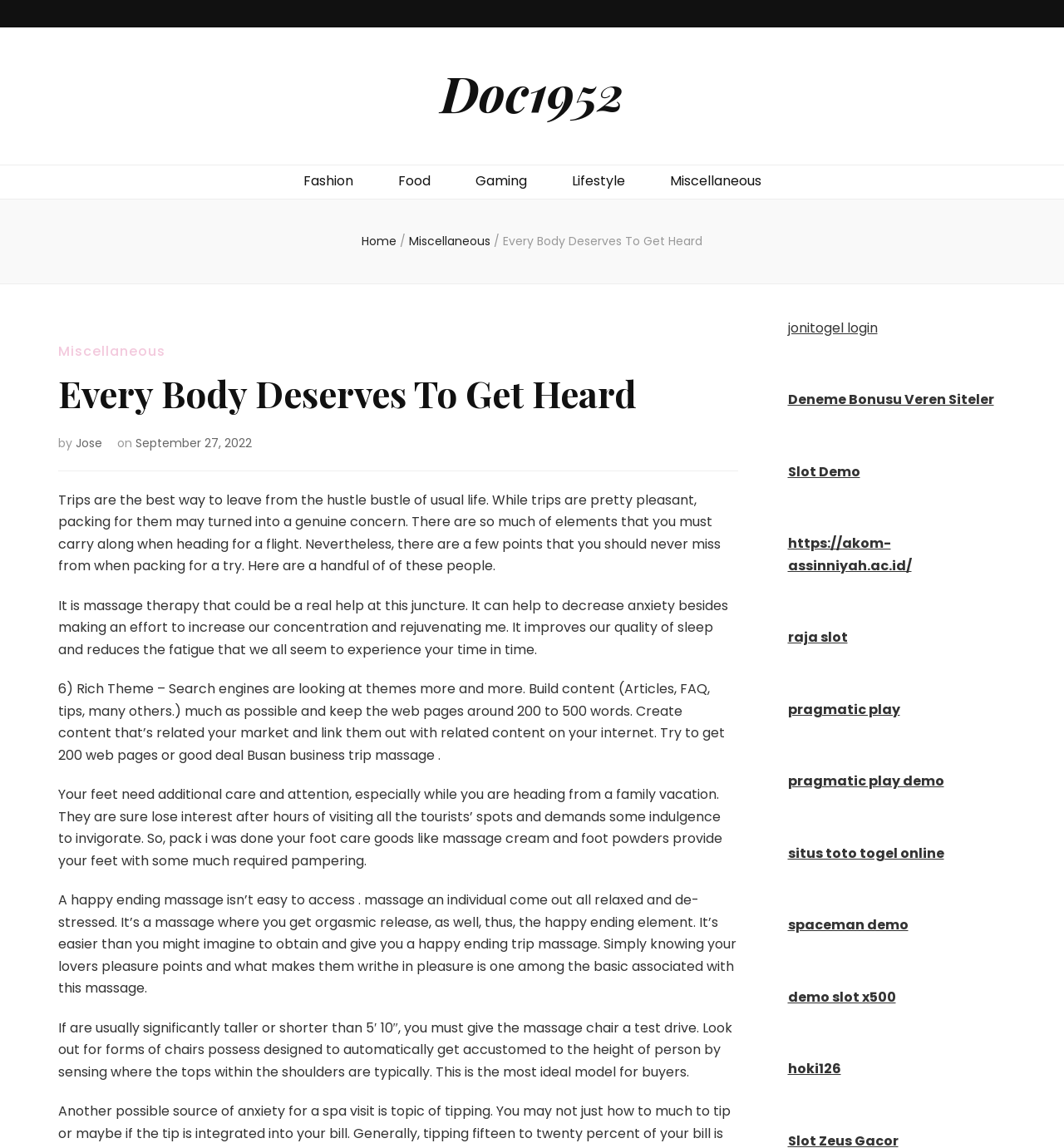What is the name of the author of the article?
Utilize the information in the image to give a detailed answer to the question.

The author's name can be found in the article section, where it says 'Every Body Deserves To Get Heard by Jose'.